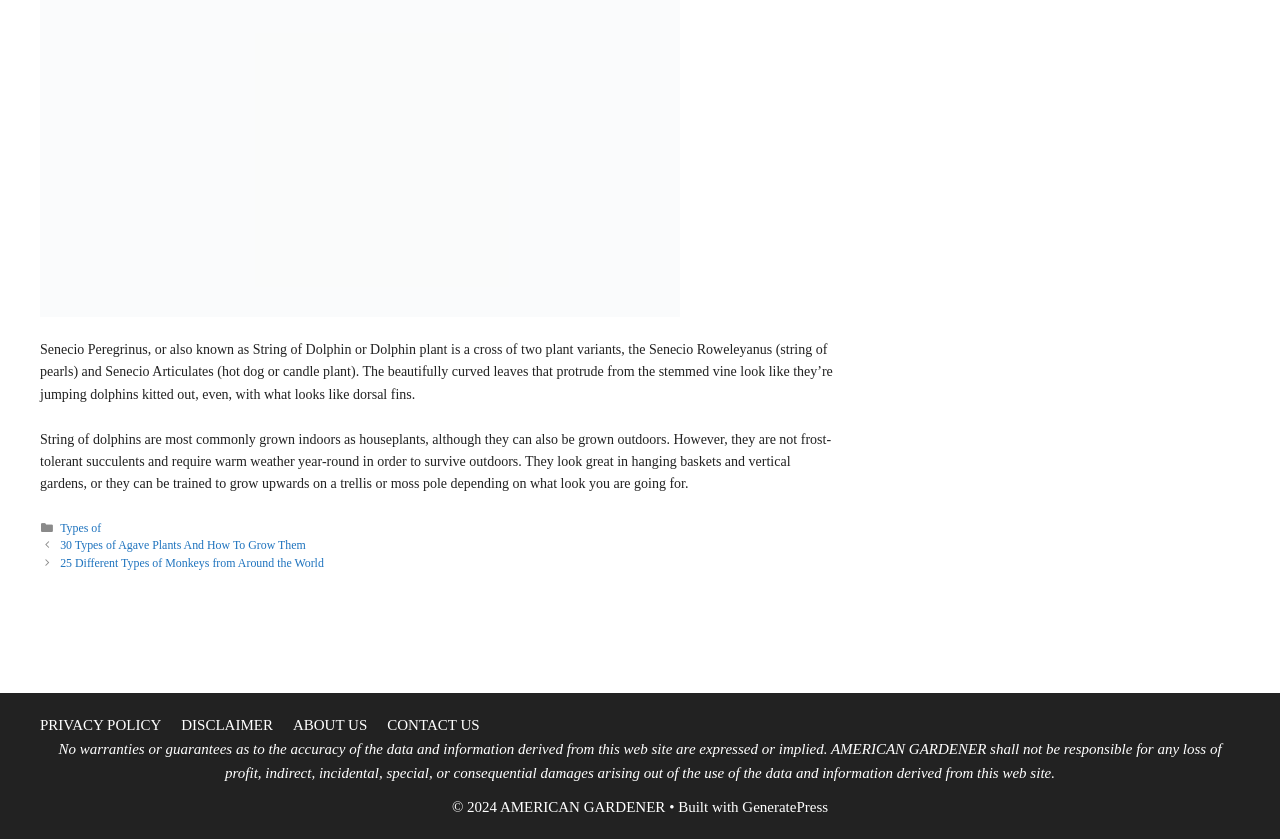Locate the bounding box coordinates of the element to click to perform the following action: 'Go to PRIVACY POLICY'. The coordinates should be given as four float values between 0 and 1, in the form of [left, top, right, bottom].

[0.031, 0.855, 0.126, 0.874]